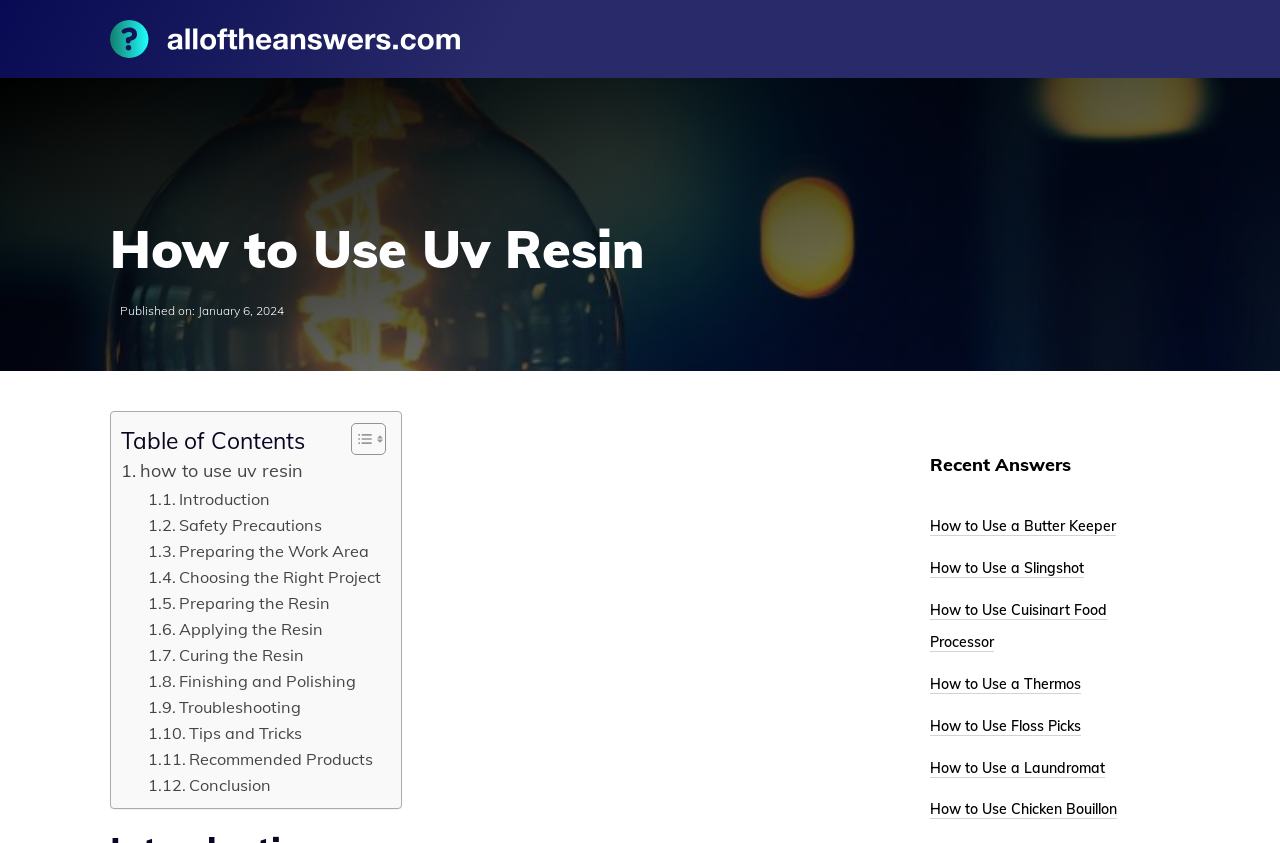Kindly provide the bounding box coordinates of the section you need to click on to fulfill the given instruction: "Toggle the table of contents".

[0.263, 0.501, 0.298, 0.541]